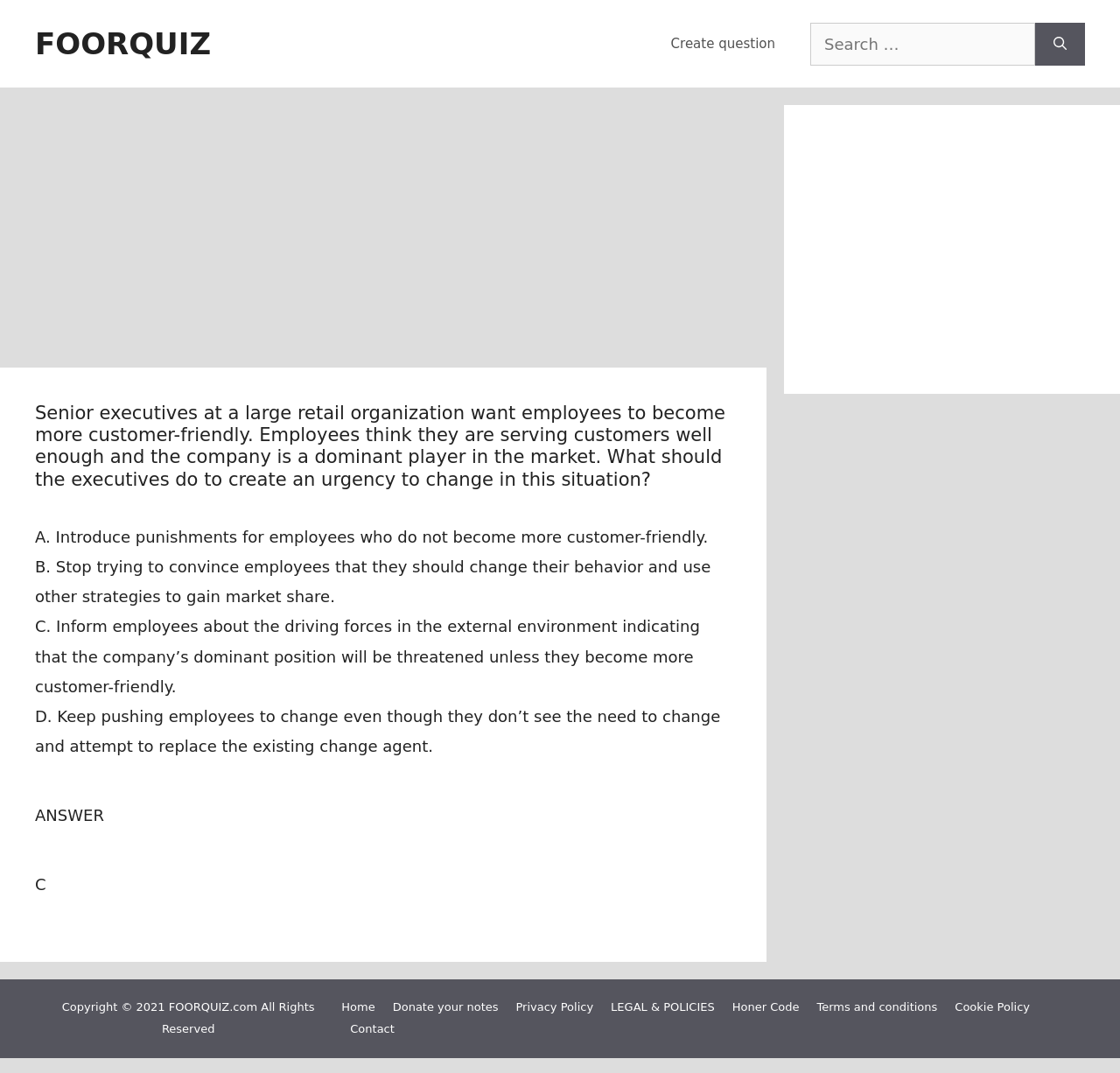What is the correct answer to the question?
Give a thorough and detailed response to the question.

The correct answer to the question is C, which is to inform employees about the driving forces in the external environment indicating that the company's dominant position will be threatened unless they become more customer-friendly.